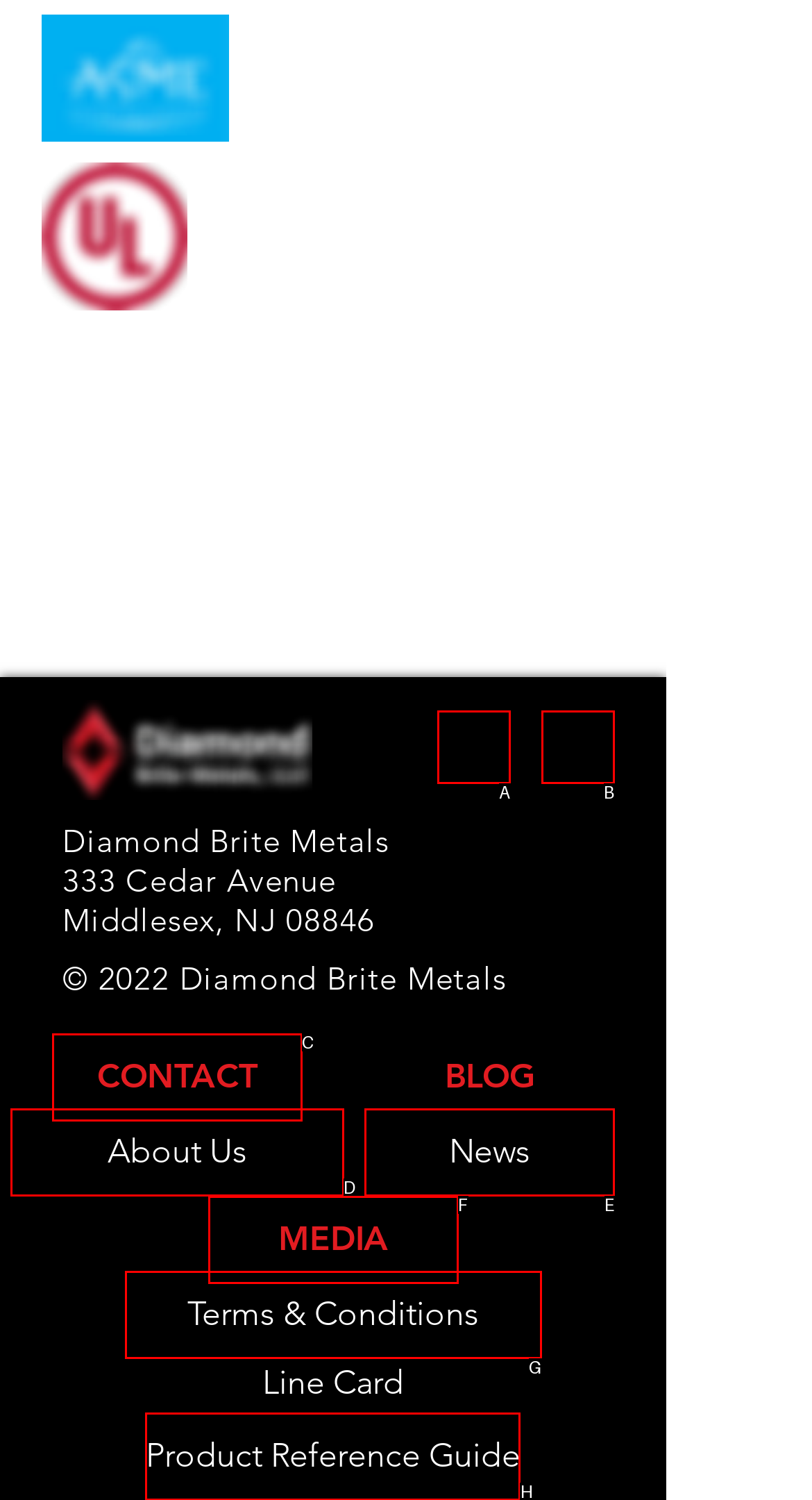Identify the HTML element to select in order to accomplish the following task: View the Product Reference Guide
Reply with the letter of the chosen option from the given choices directly.

H